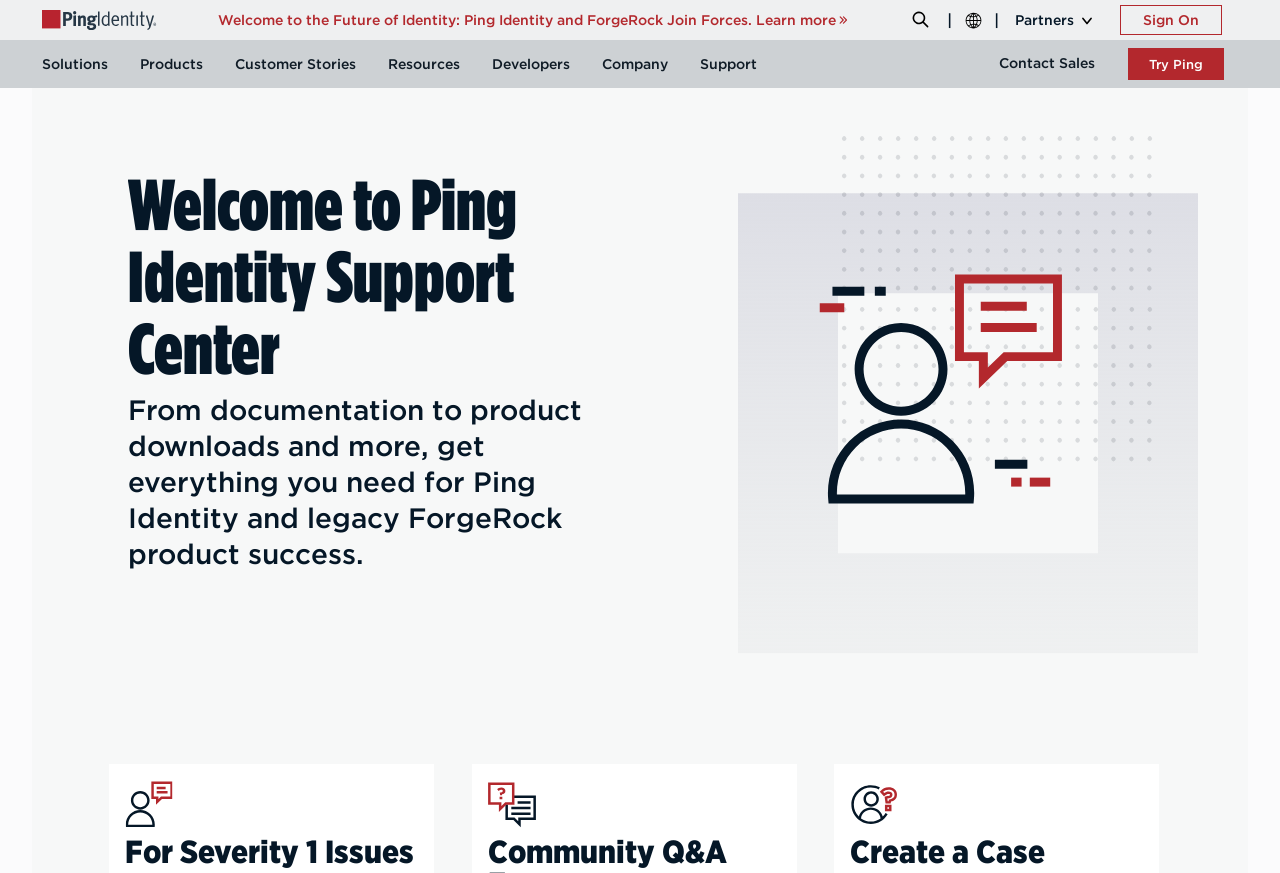Please provide a comprehensive answer to the question based on the screenshot: What is the link 'Welcome to the Future of Identity' about?

The link 'Welcome to the Future of Identity: Ping Identity and ForgeRock Join Forces. Learn more' suggests that it is about the merger or partnership between Ping Identity and ForgeRock, and clicking on it would provide more information about this development.